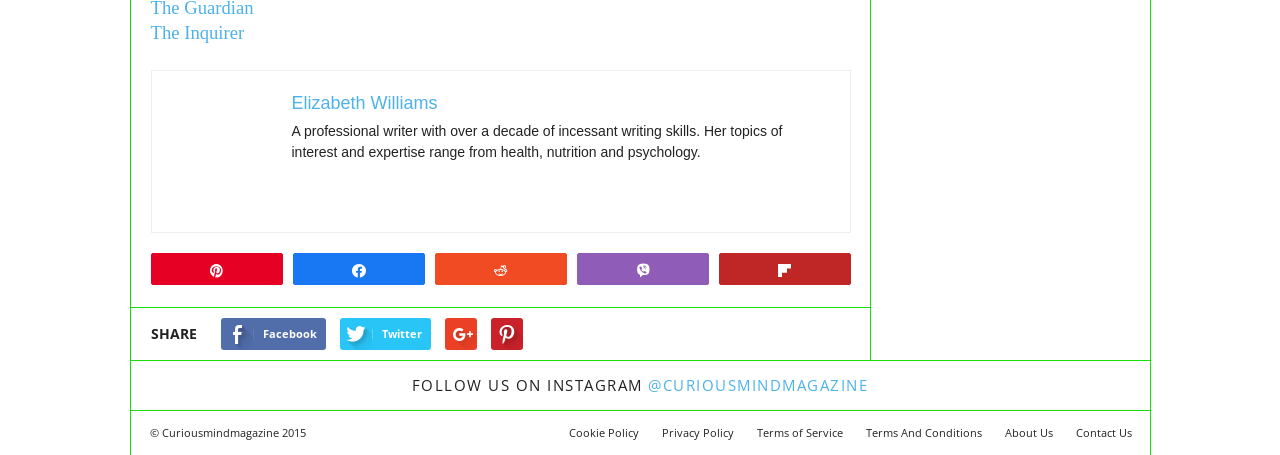Please locate the bounding box coordinates of the element that should be clicked to complete the given instruction: "view About Us".

[0.777, 0.934, 0.83, 0.967]